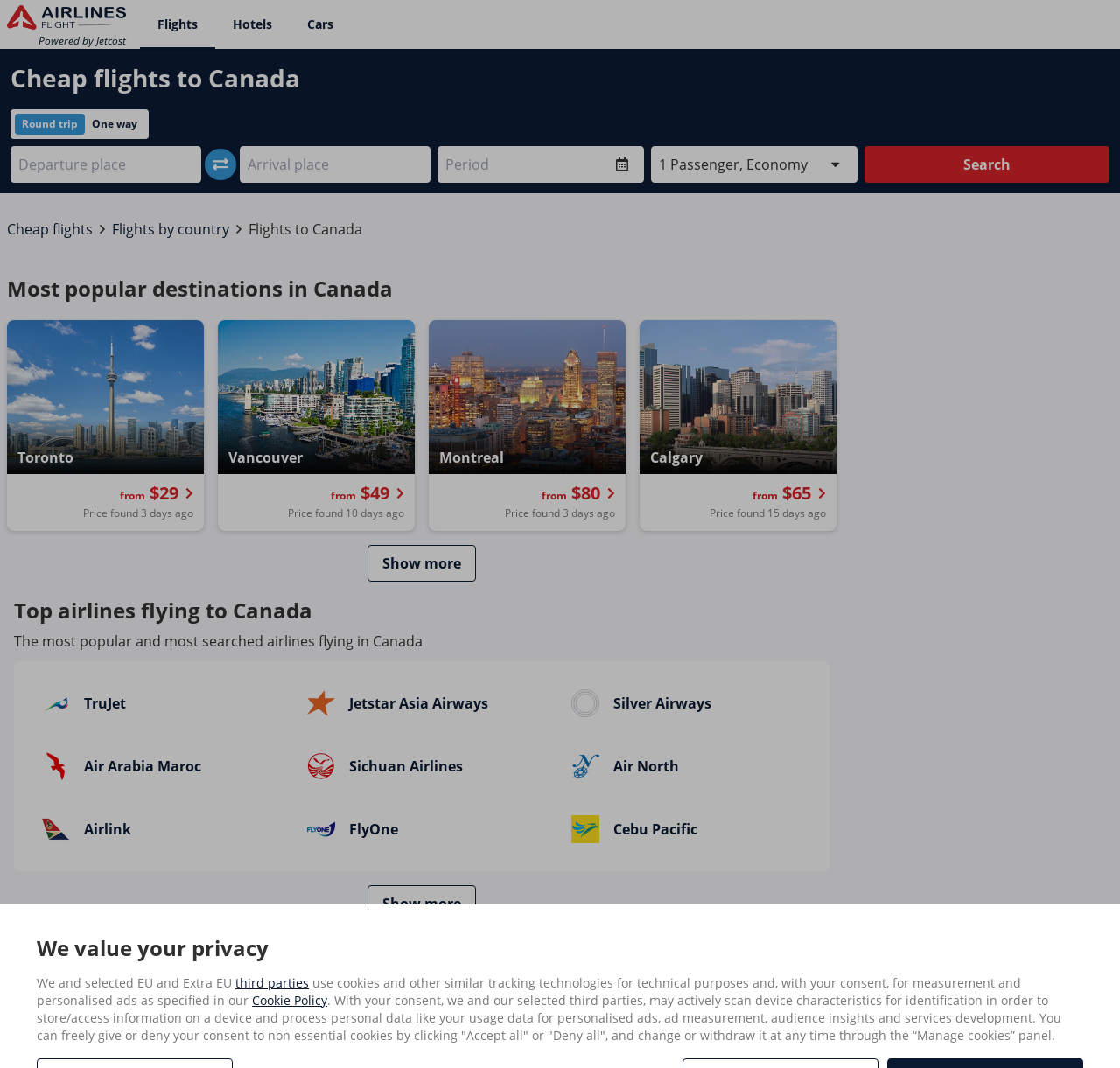Ascertain the bounding box coordinates for the UI element detailed here: "parent_node: Powered by Jetcost". The coordinates should be provided as [left, top, right, bottom] with each value being a float between 0 and 1.

[0.006, 0.001, 0.112, 0.031]